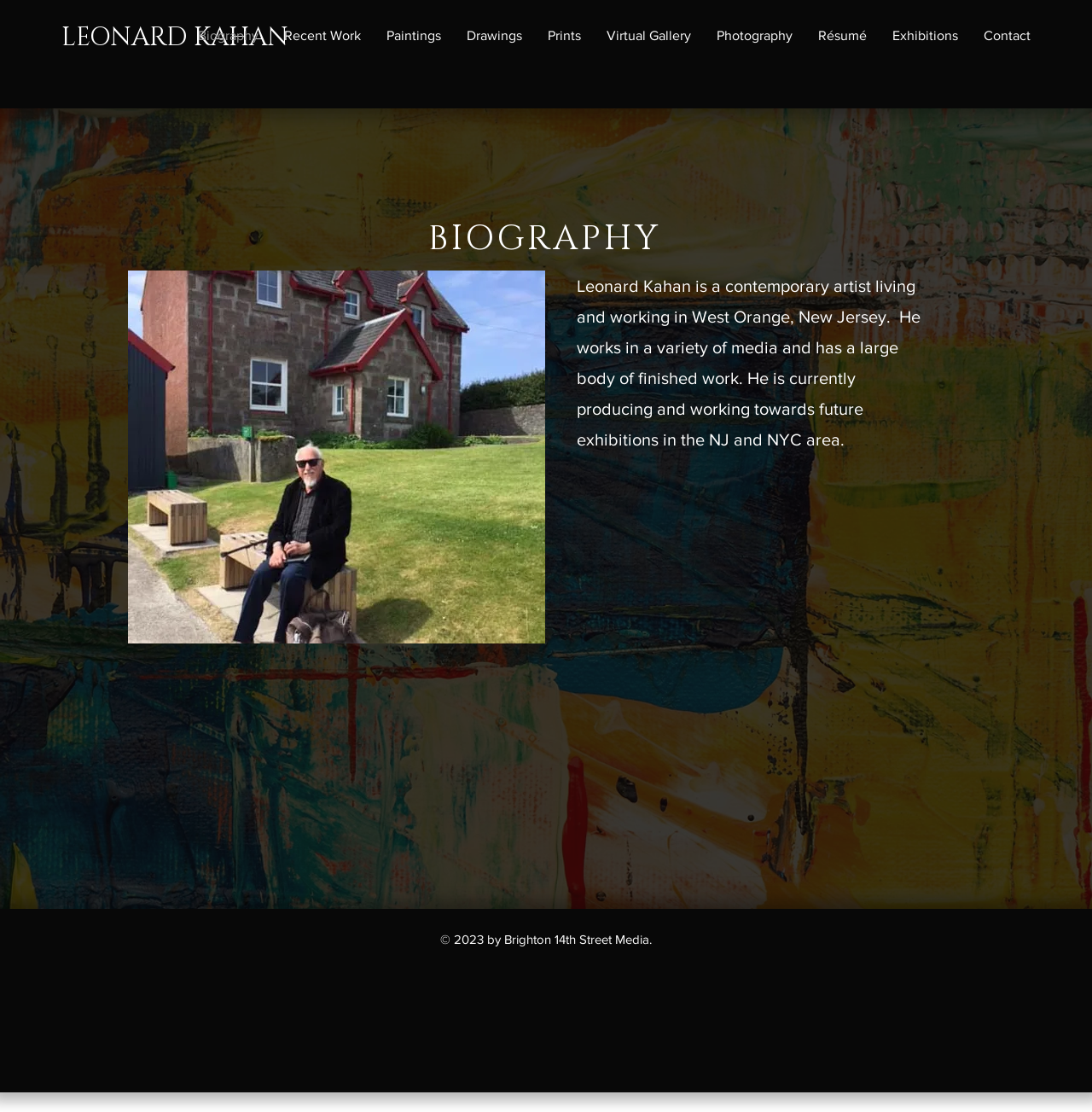Identify the bounding box coordinates for the UI element described as follows: LEONARD KAHAN. Use the format (top-left x, top-left y, bottom-right x, bottom-right y) and ensure all values are floating point numbers between 0 and 1.

[0.056, 0.018, 0.264, 0.049]